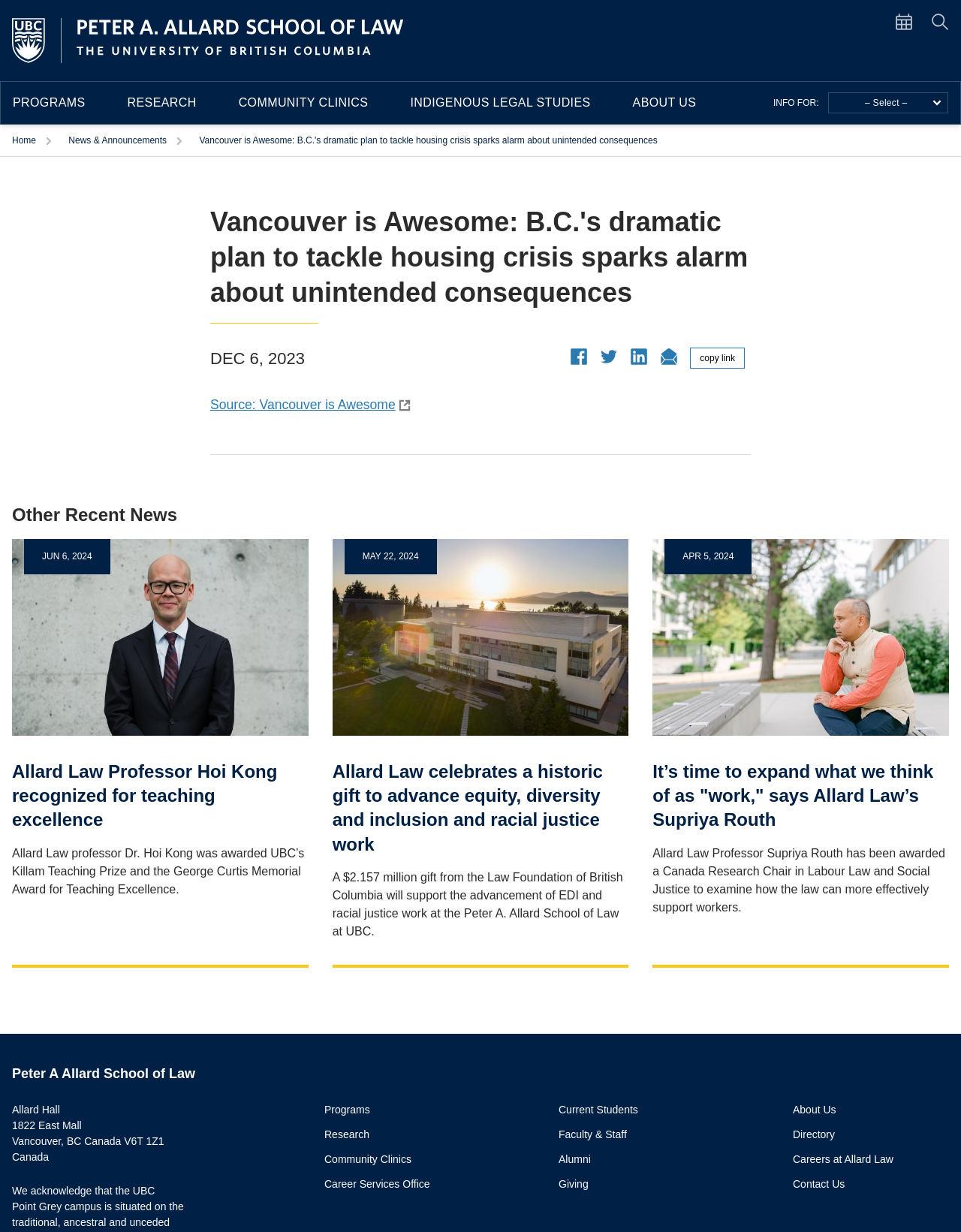Find the bounding box coordinates of the clickable area that will achieve the following instruction: "Click on the 'PROGRAMS' button".

[0.001, 0.066, 0.101, 0.101]